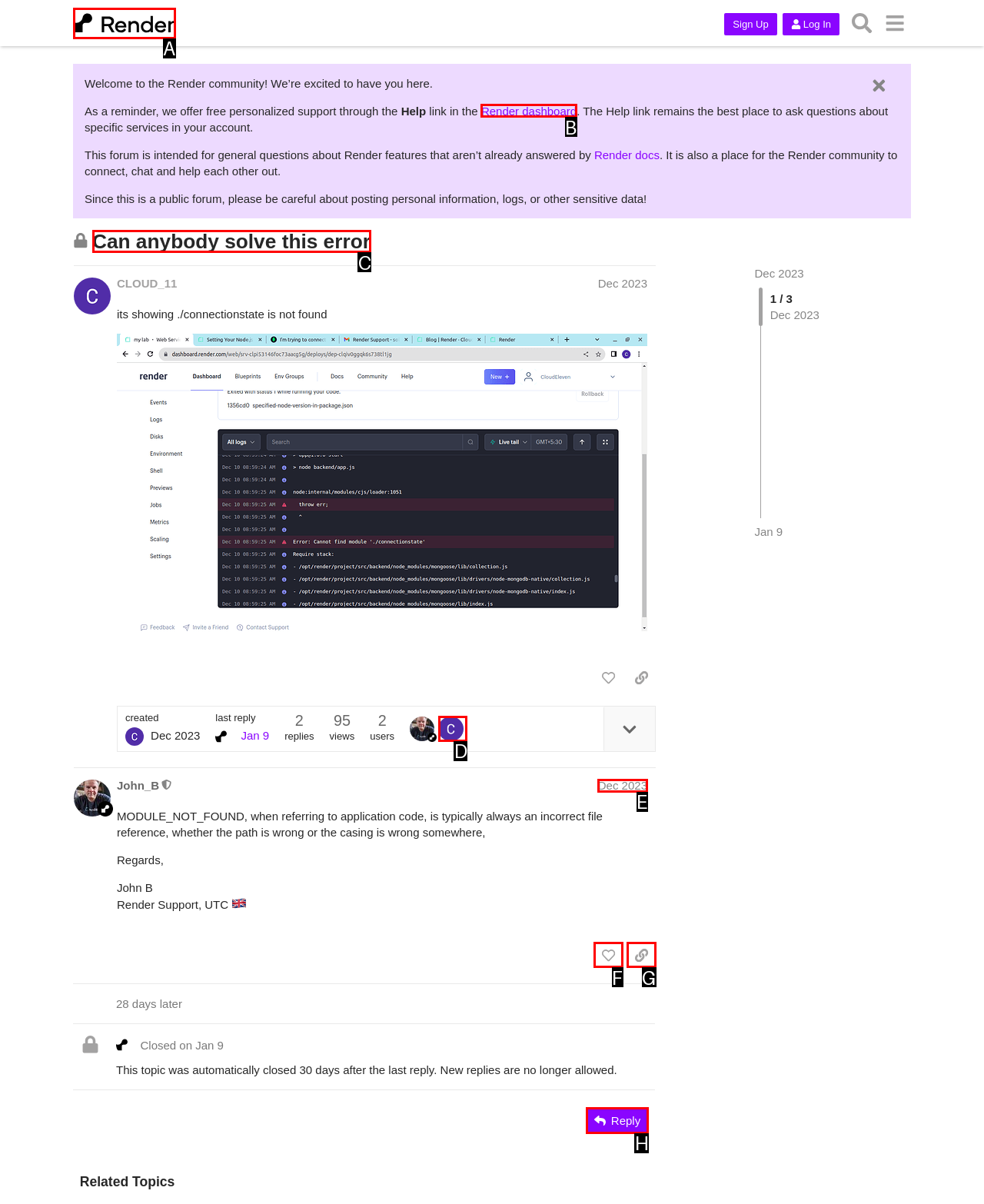For the instruction: Click the 'Can anybody solve this error' link, determine the appropriate UI element to click from the given options. Respond with the letter corresponding to the correct choice.

C